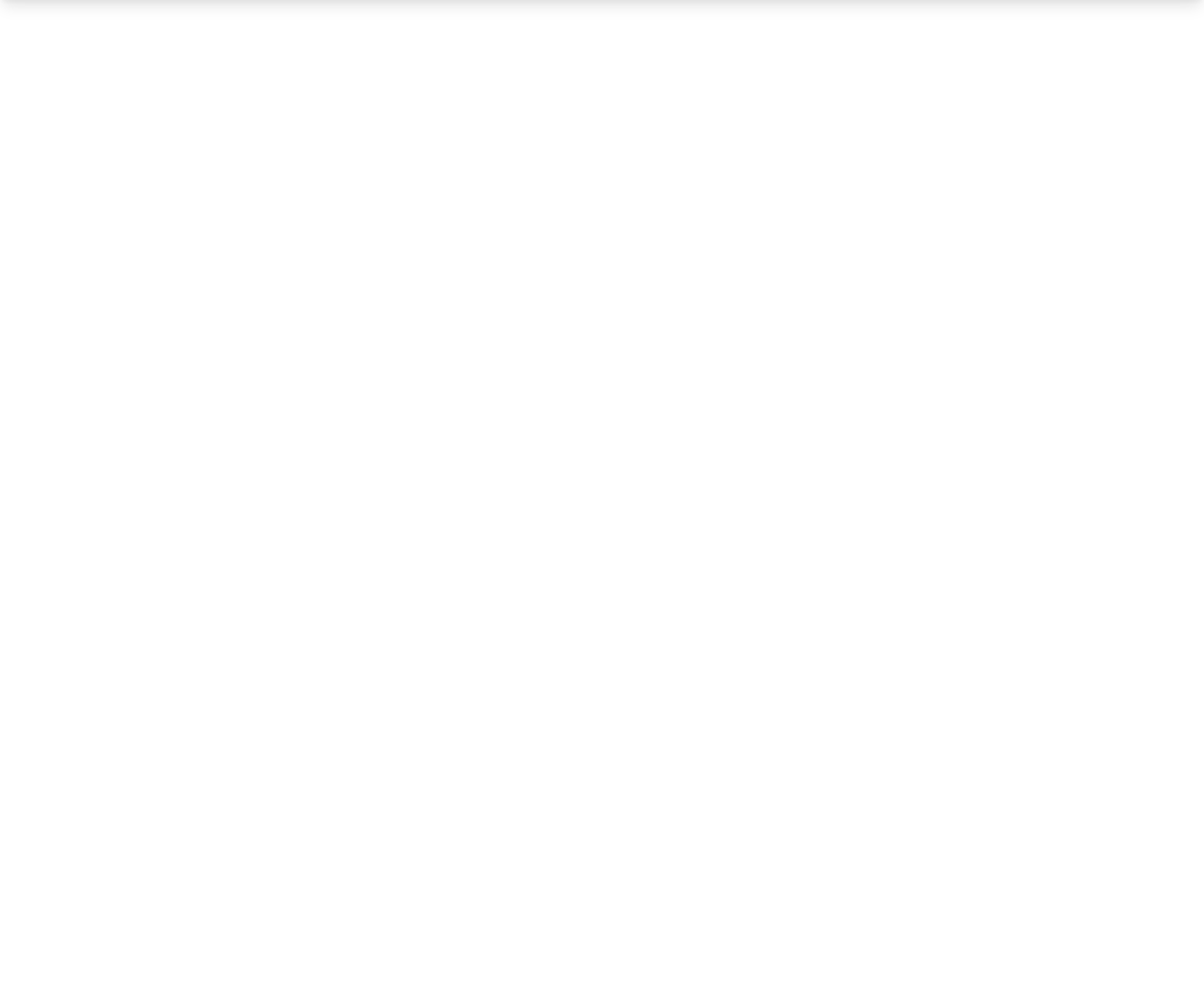Mark the bounding box of the element that matches the following description: "DENBI evaluation".

[0.333, 0.759, 0.426, 0.775]